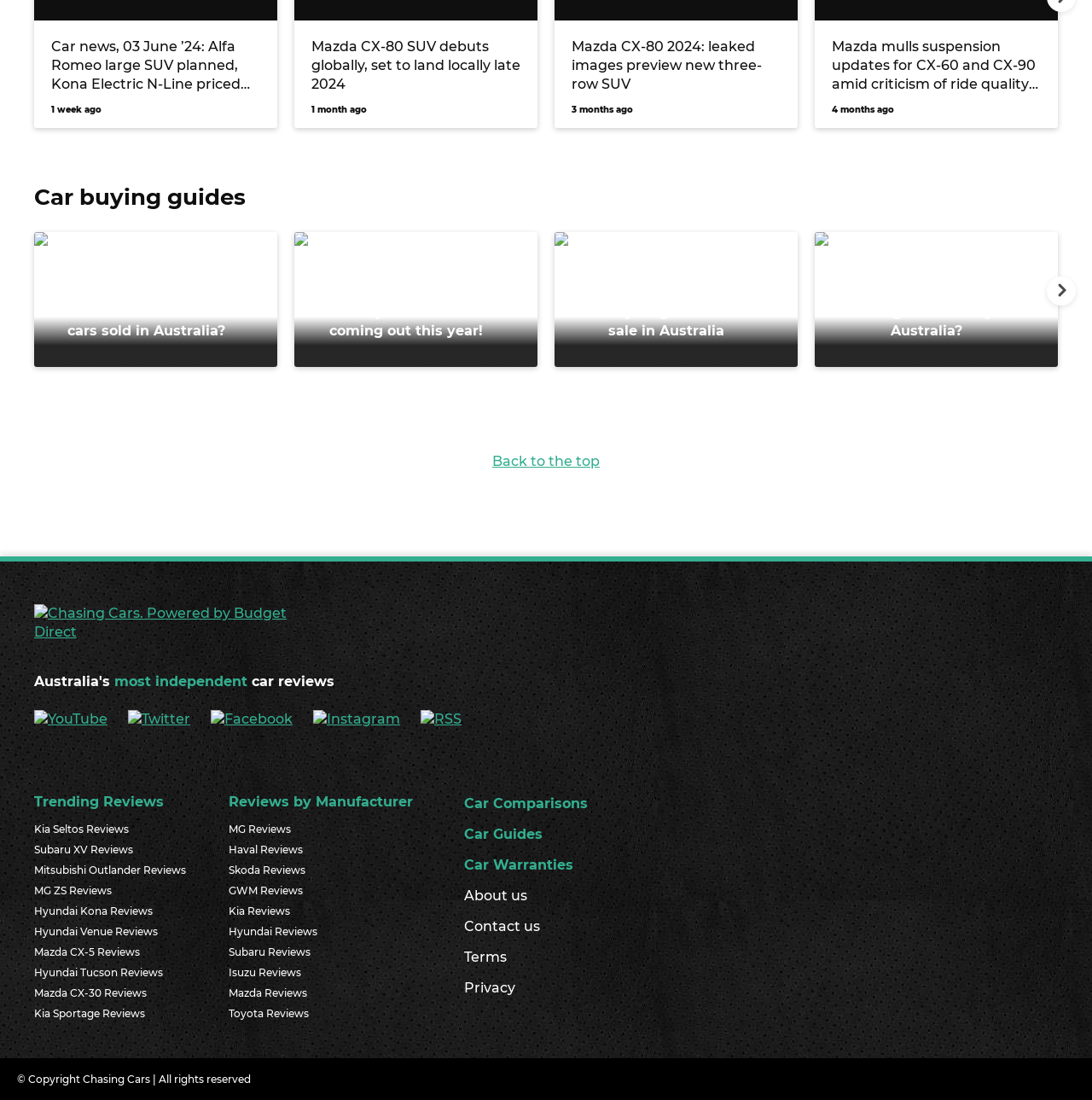Provide a one-word or one-phrase answer to the question:
What is the name of the company that powers this webpage?

Budget Direct